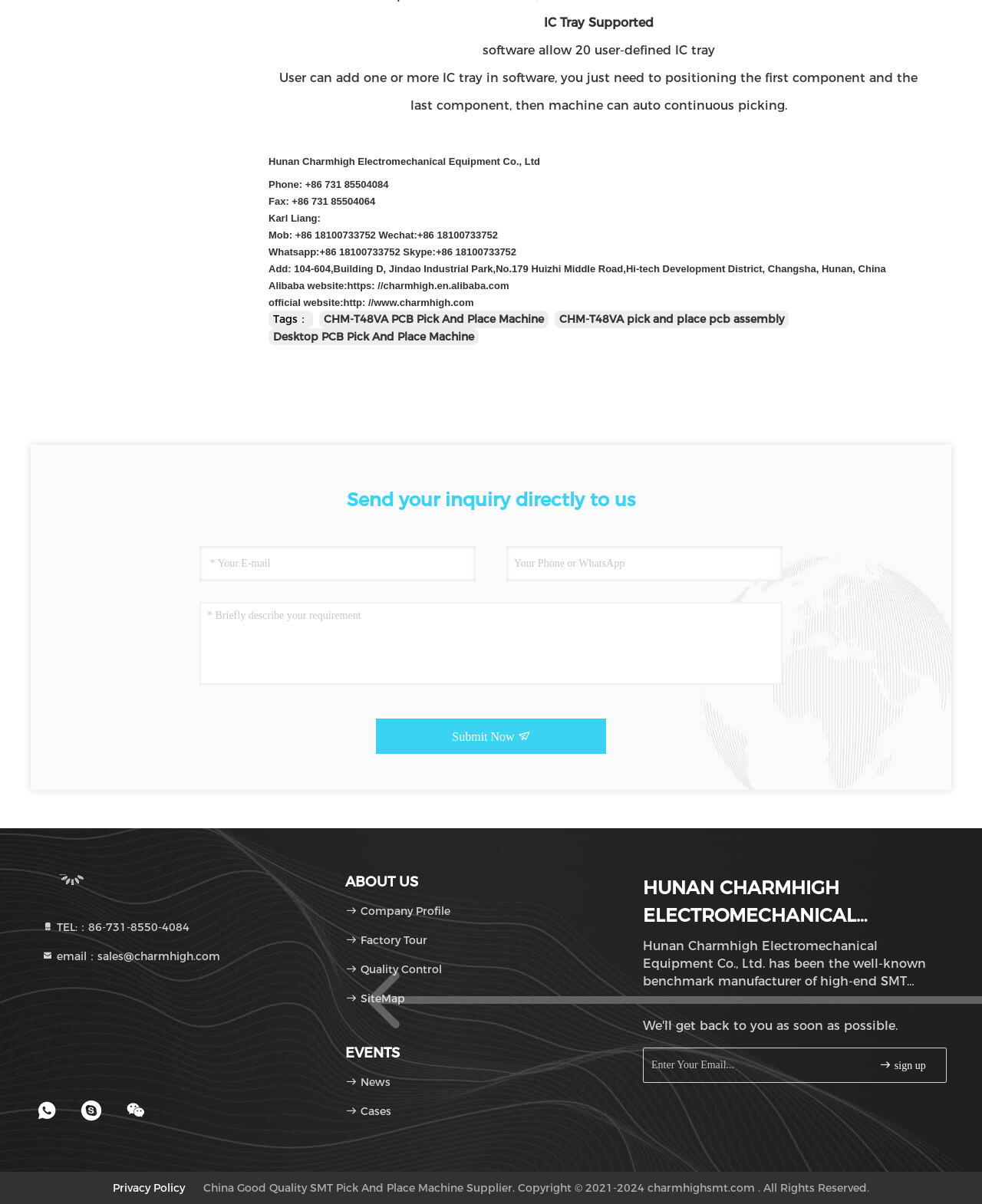Identify and provide the bounding box for the element described by: "Company Profile".

[0.352, 0.751, 0.459, 0.762]